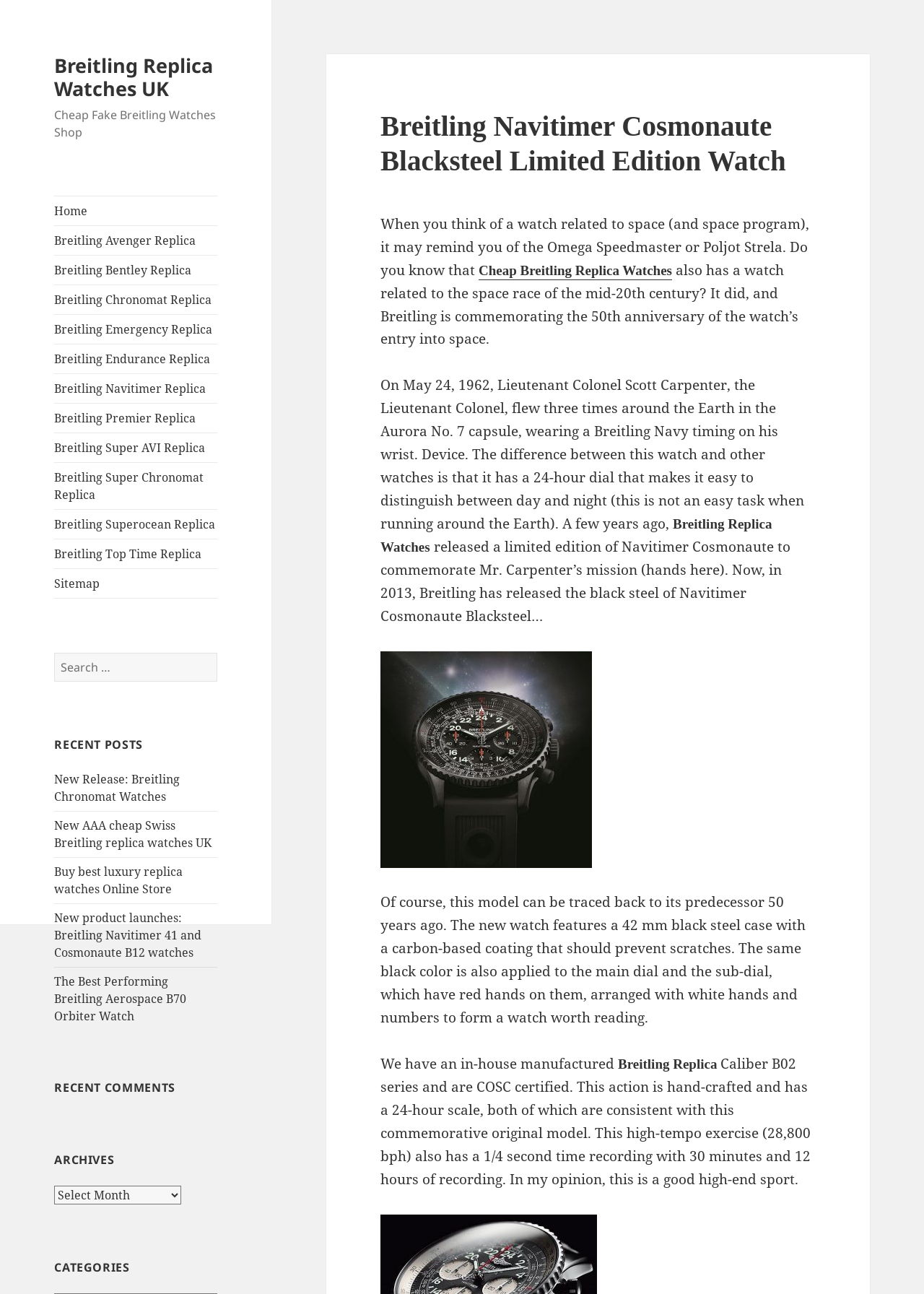Determine the bounding box coordinates for the clickable element required to fulfill the instruction: "Read recent post about Breitling Chronomat Watches". Provide the coordinates as four float numbers between 0 and 1, i.e., [left, top, right, bottom].

[0.059, 0.596, 0.195, 0.622]